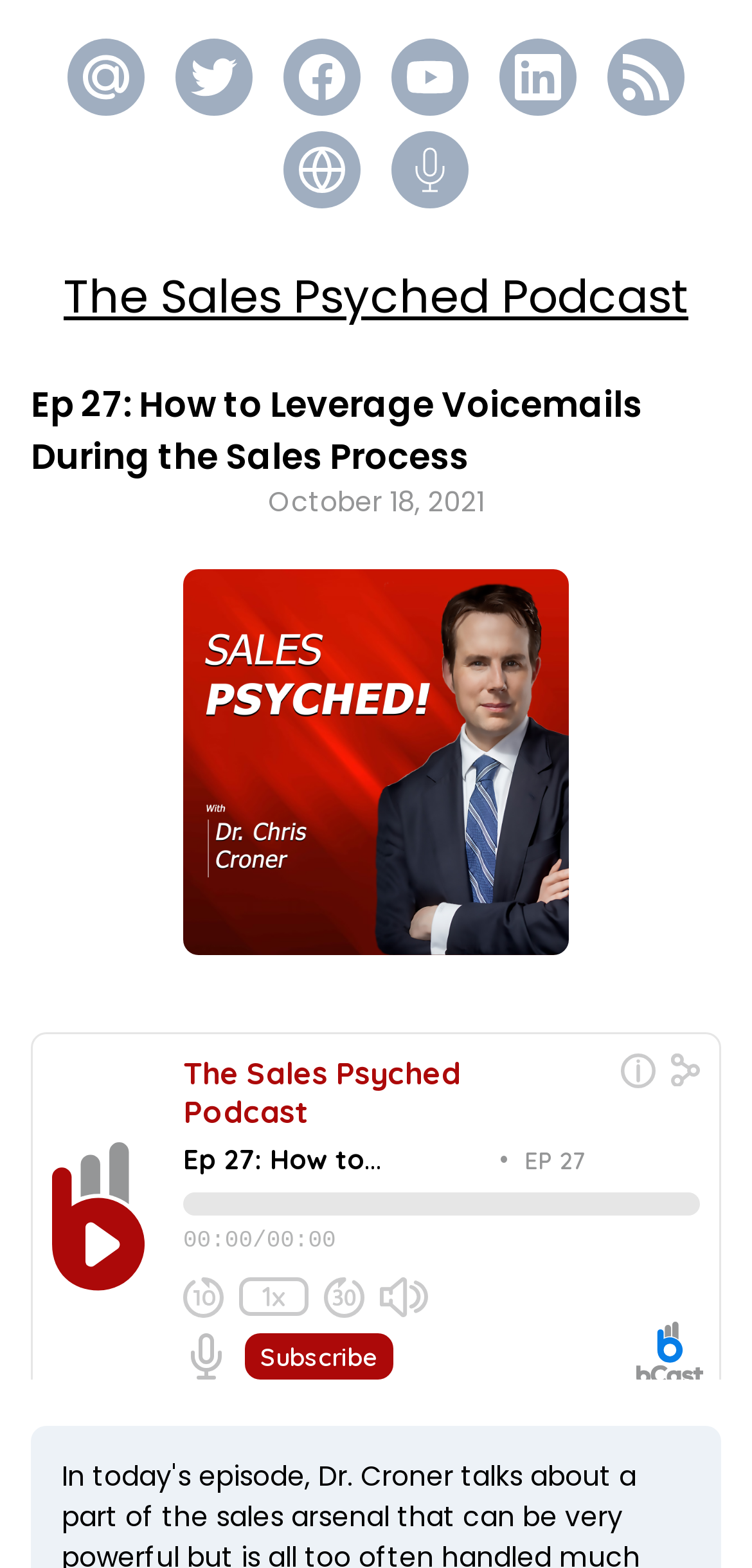Please mark the bounding box coordinates of the area that should be clicked to carry out the instruction: "Click Email".

[0.11, 0.034, 0.172, 0.064]